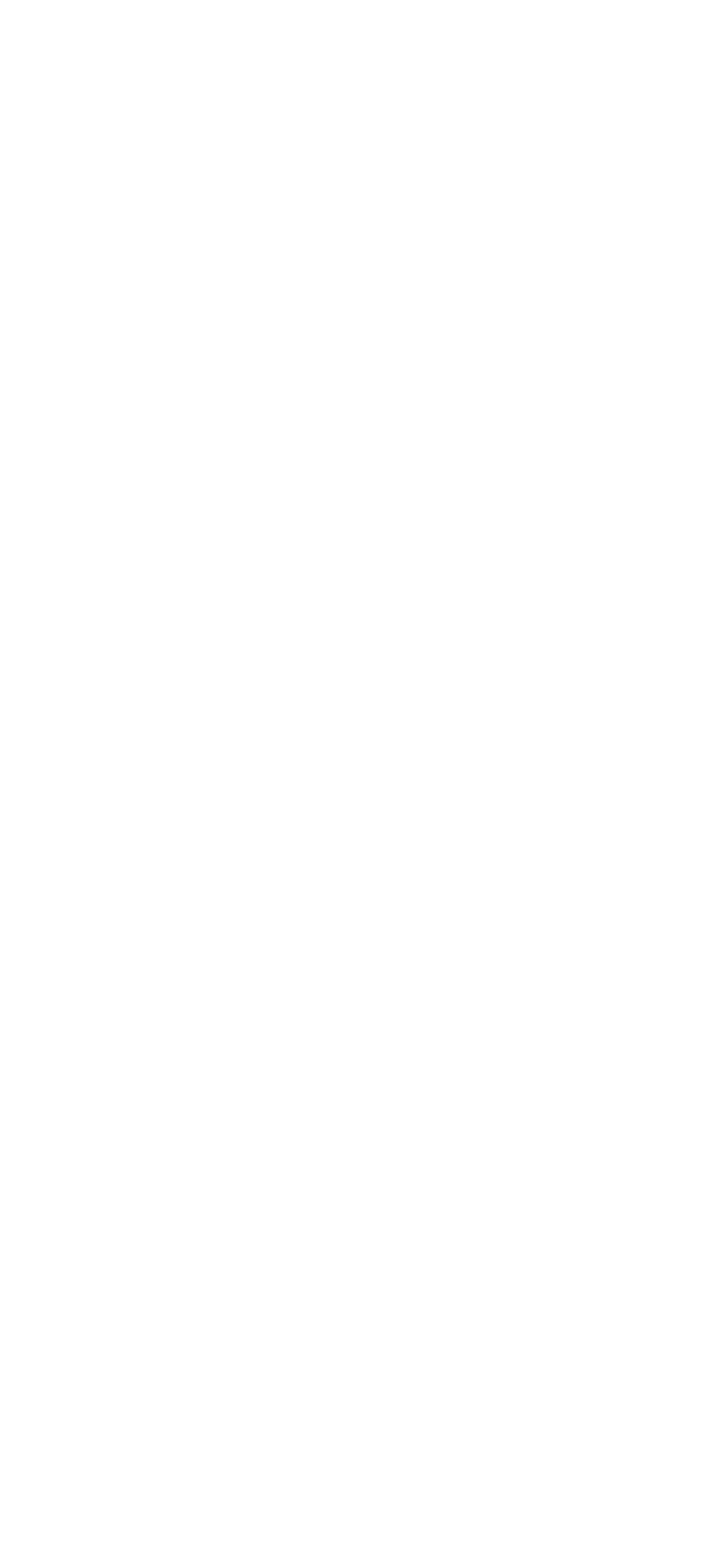Give a one-word or phrase response to the following question: What is the purpose of the 'Keep me updated' button?

To receive updates